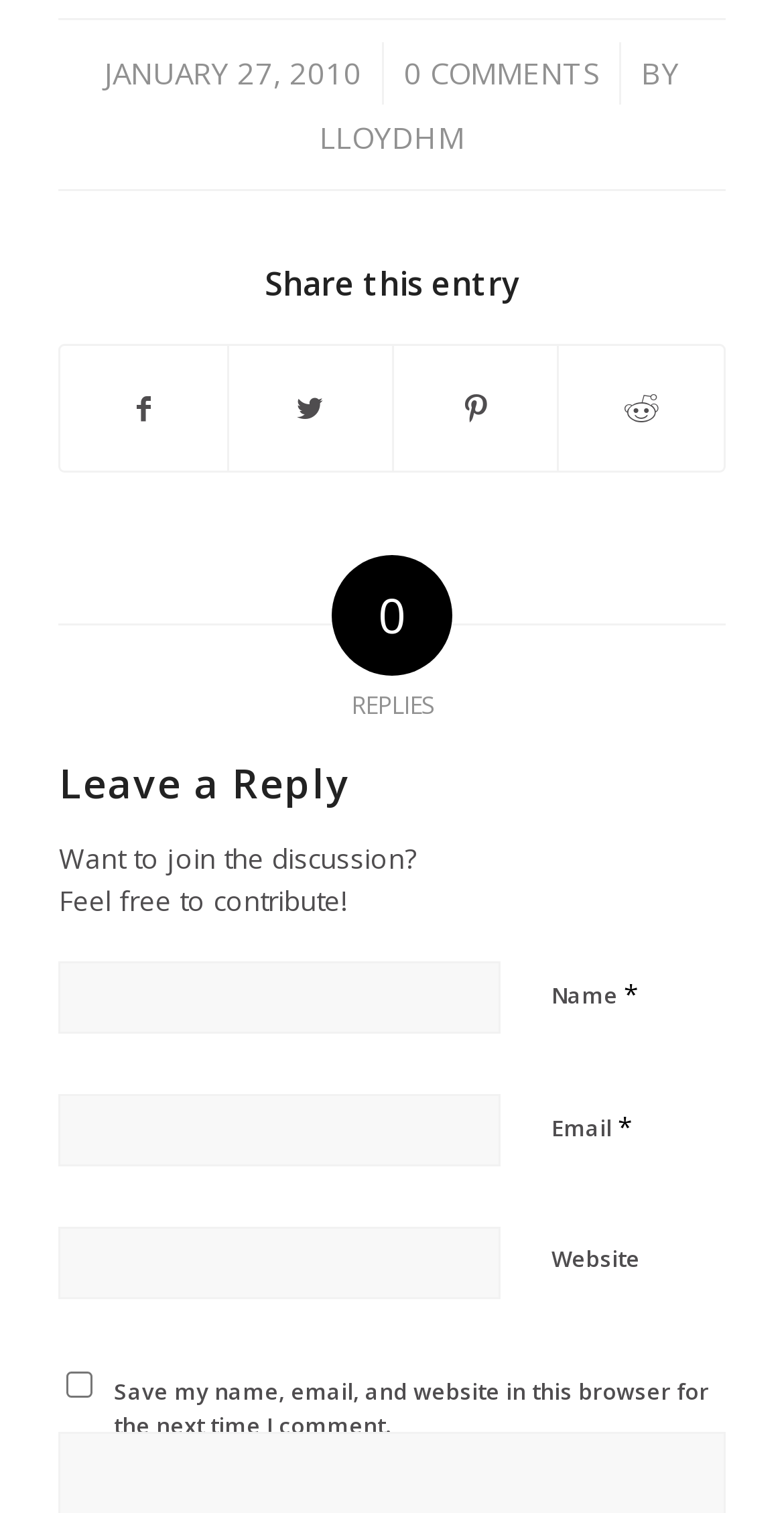Determine the bounding box coordinates for the clickable element required to fulfill the instruction: "Click on the 'Share on Twitter' link". Provide the coordinates as four float numbers between 0 and 1, i.e., [left, top, right, bottom].

[0.291, 0.228, 0.5, 0.311]